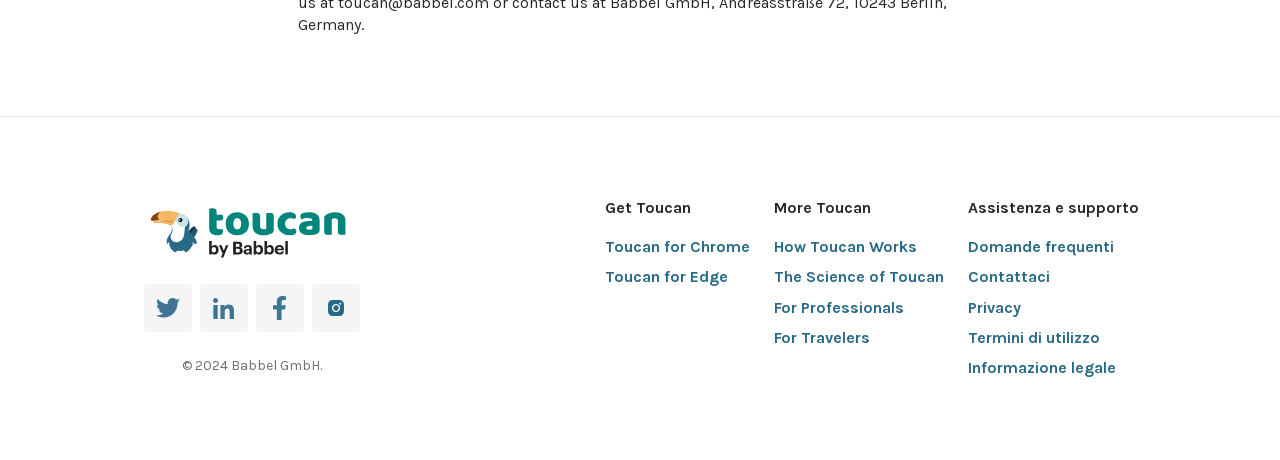Using the information in the image, could you please answer the following question in detail:
What is the copyright year?

I found a heading element with the text '© 2024 Babbel GmbH.' at the bottom of the webpage, which suggests that the copyright year is 2024.